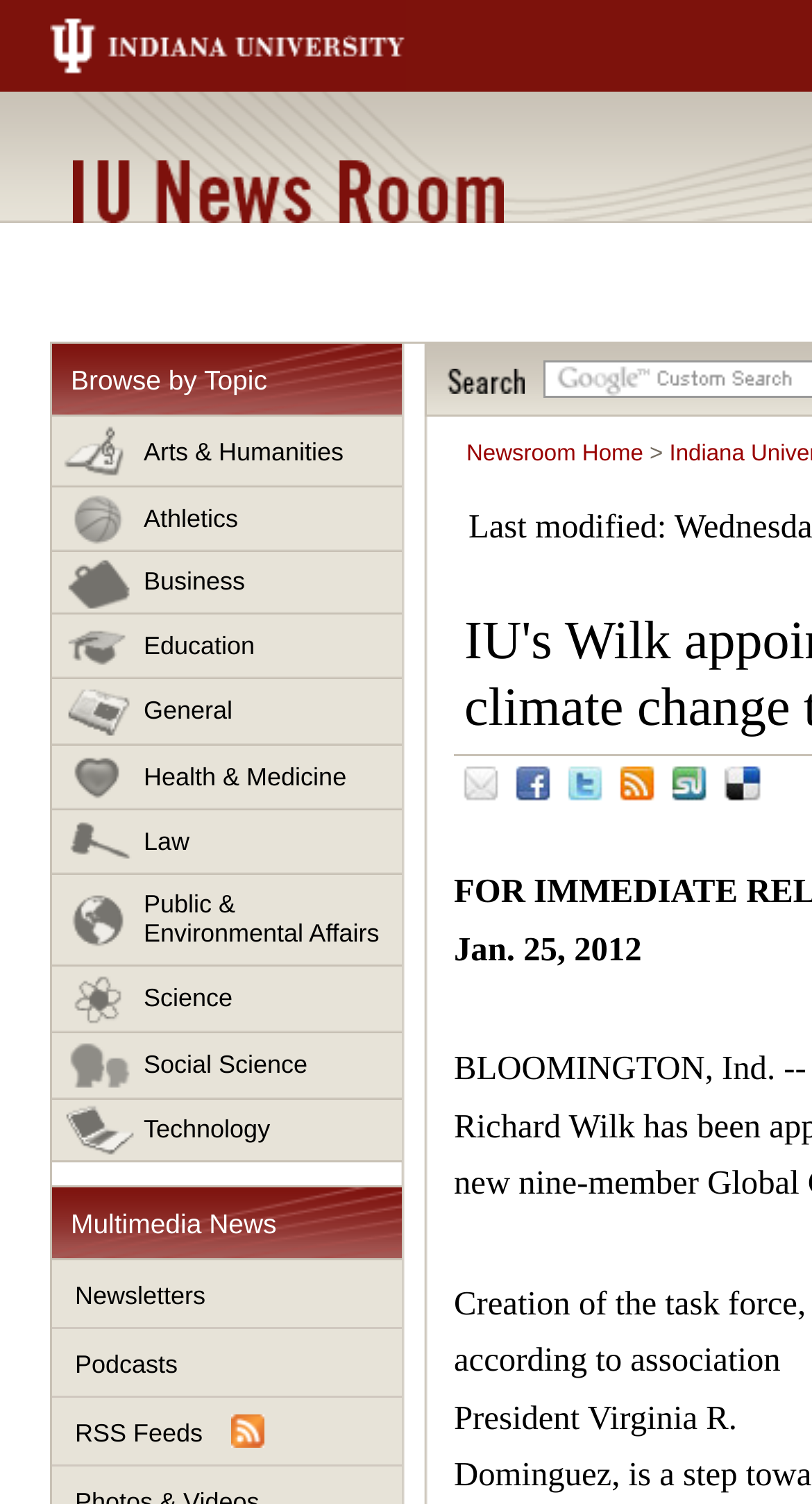Please answer the following query using a single word or phrase: 
How many social media links are there?

5